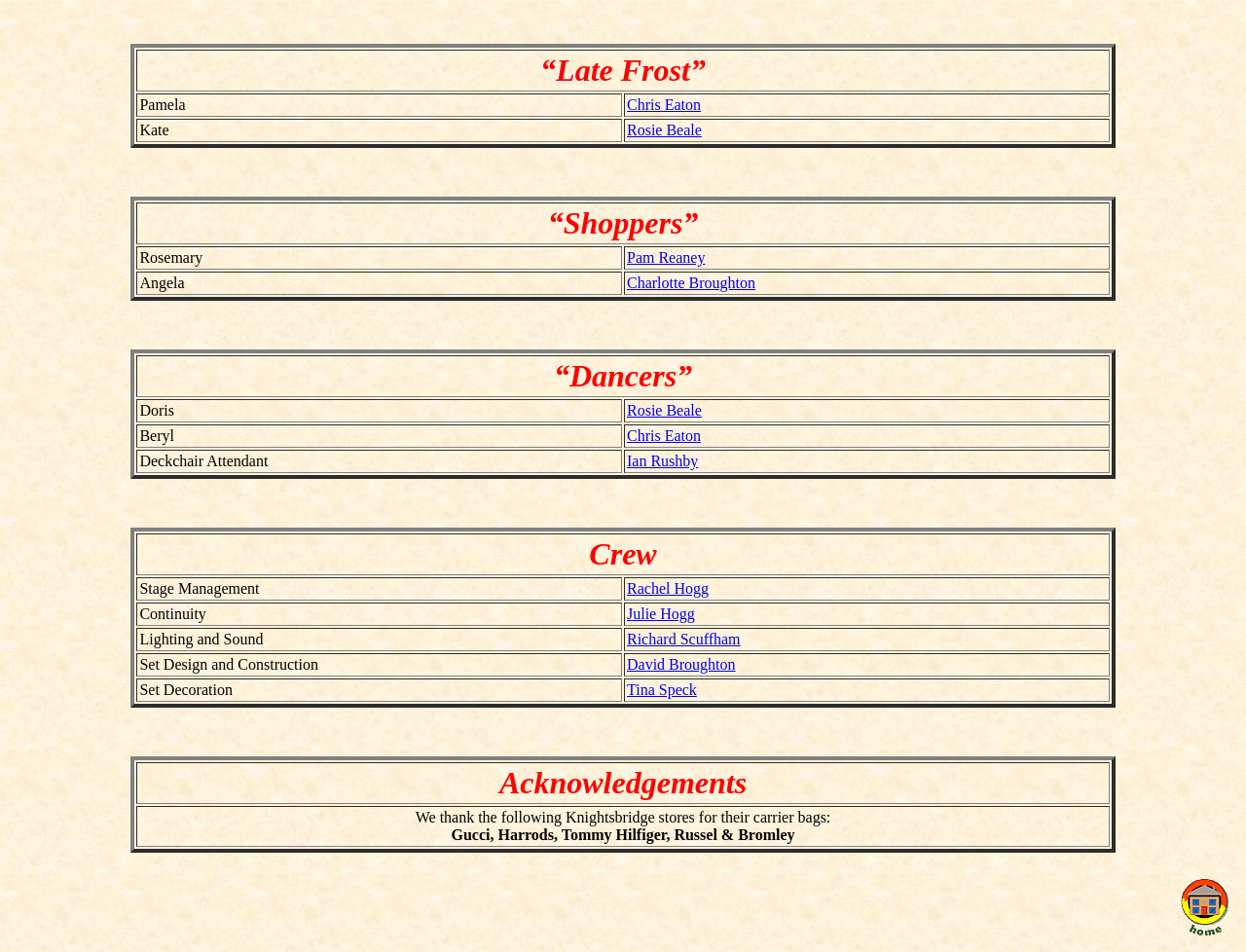Extract the bounding box coordinates of the UI element described by: "Chris Eaton". The coordinates should include four float numbers ranging from 0 to 1, e.g., [left, top, right, bottom].

[0.503, 0.101, 0.562, 0.119]